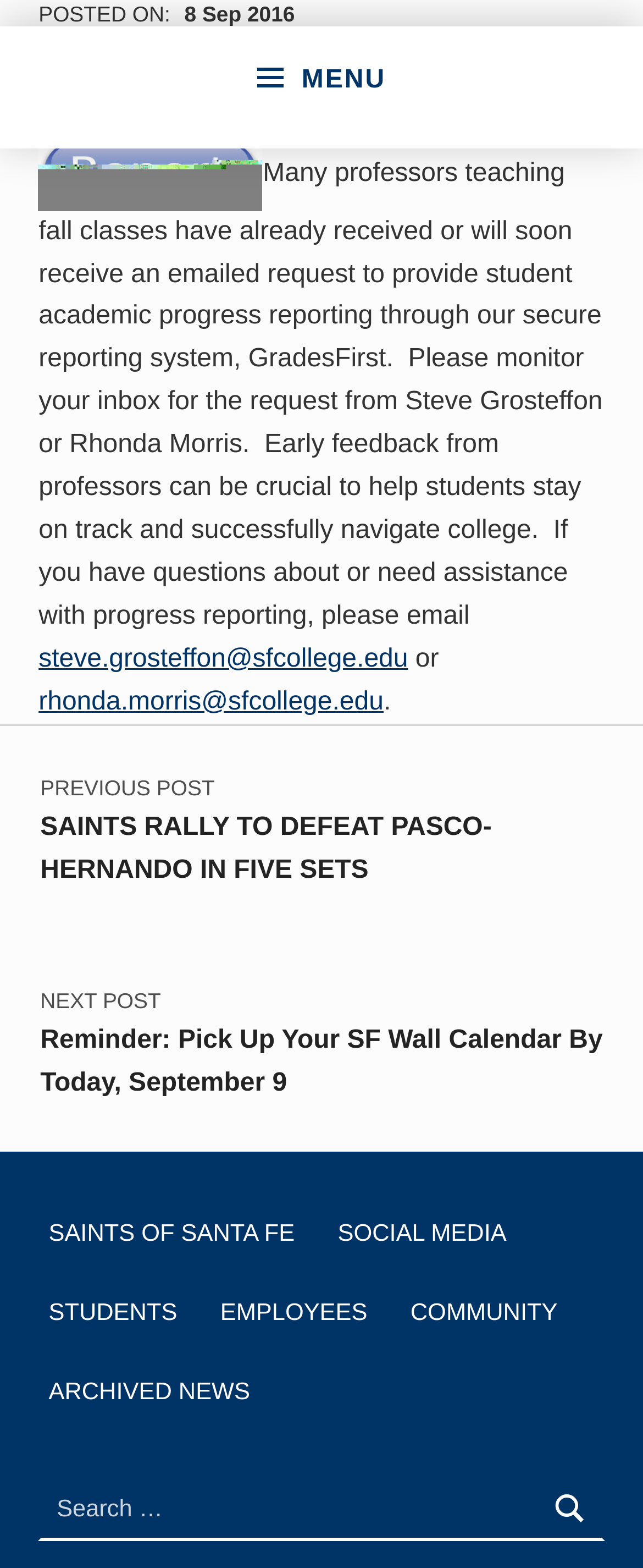Provide the bounding box coordinates, formatted as (top-left x, top-left y, bottom-right x, bottom-right y), with all values being floating point numbers between 0 and 1. Identify the bounding box of the UI element that matches the description: RU

None